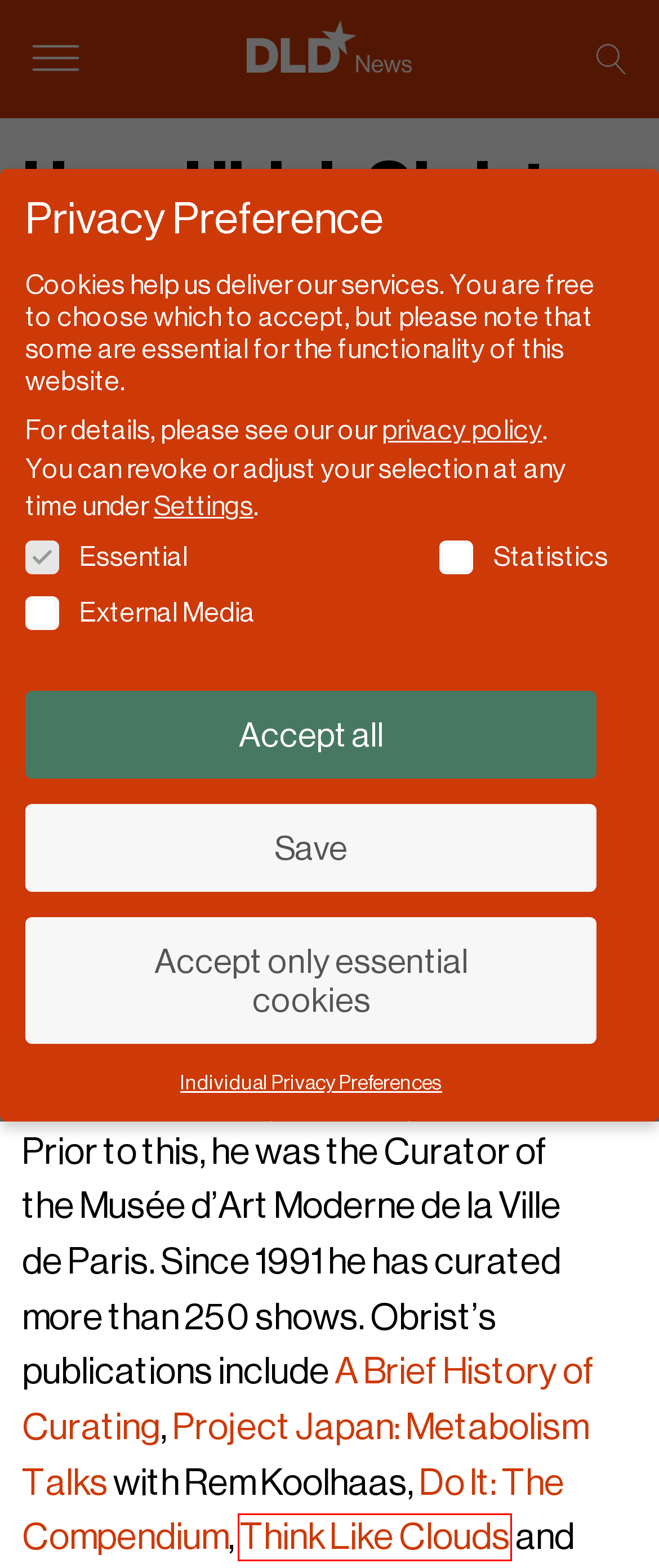Analyze the webpage screenshot with a red bounding box highlighting a UI element. Select the description that best matches the new webpage after clicking the highlighted element. Here are the options:
A. Privacy Policy
B. A Brief History of Curating - ARTBOOK|D.A.P.
C. Hans Ulrich Obrist: Think Like Clouds - ARTBOOK|D.A.P.
D. Art, Markets and Disruption: A Seismographic Journey to NFTs
E. The Extreme Self · DLD Video
F. An Artistic View of Circularity · DLD Video
G. DLD All Stars Archives · DLD News
H. #DLD19 Recap: Everything Must Change

C